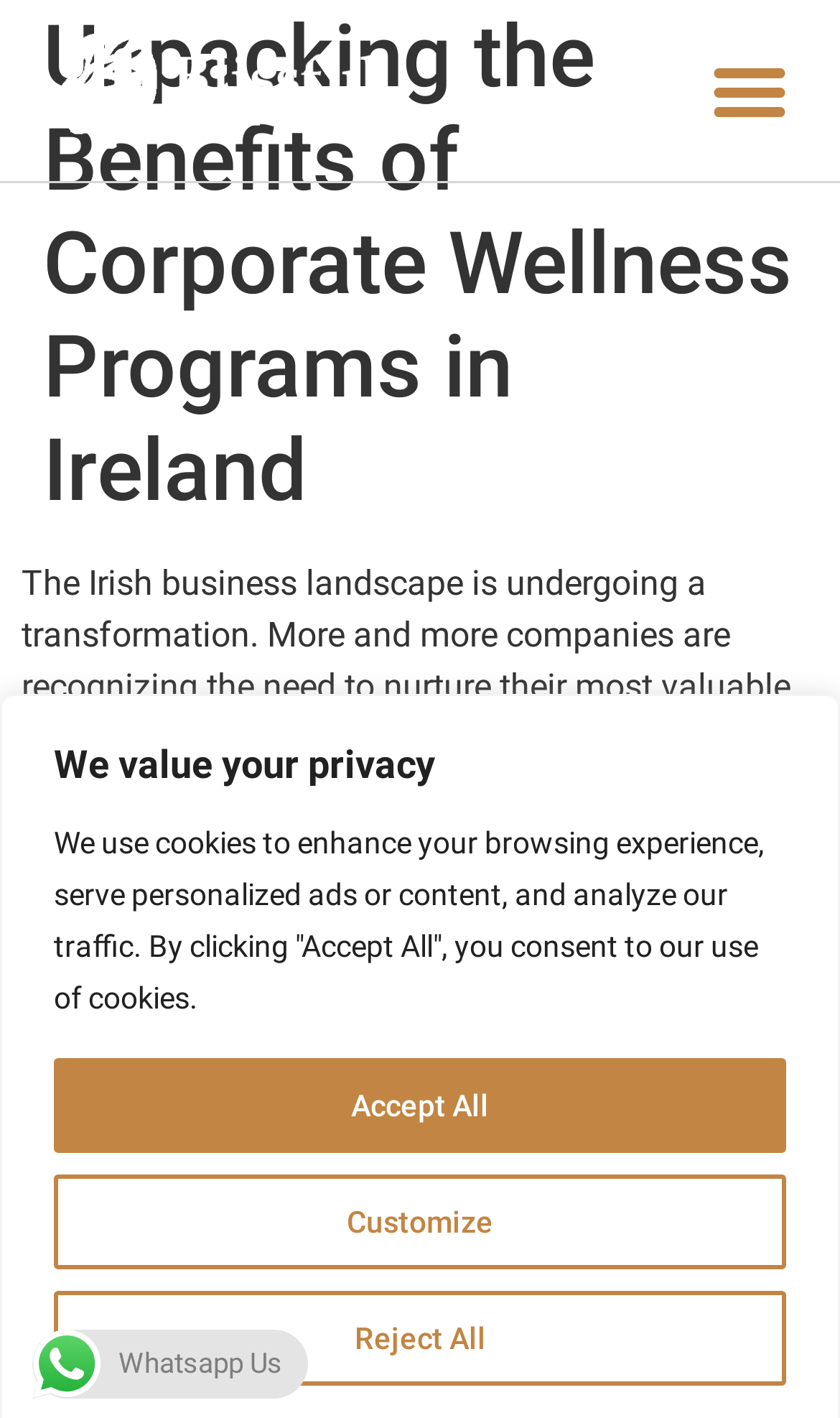What is the main topic of the webpage?
Use the information from the image to give a detailed answer to the question.

Based on the webpage content, it appears that the main topic is corporate wellness programs, specifically in the context of Irish businesses. The heading 'Unpacking the Benefits of Corporate Wellness Programs in Ireland' and the text 'The Irish business landscape is undergoing a transformation...' suggest that the webpage is focused on this topic.